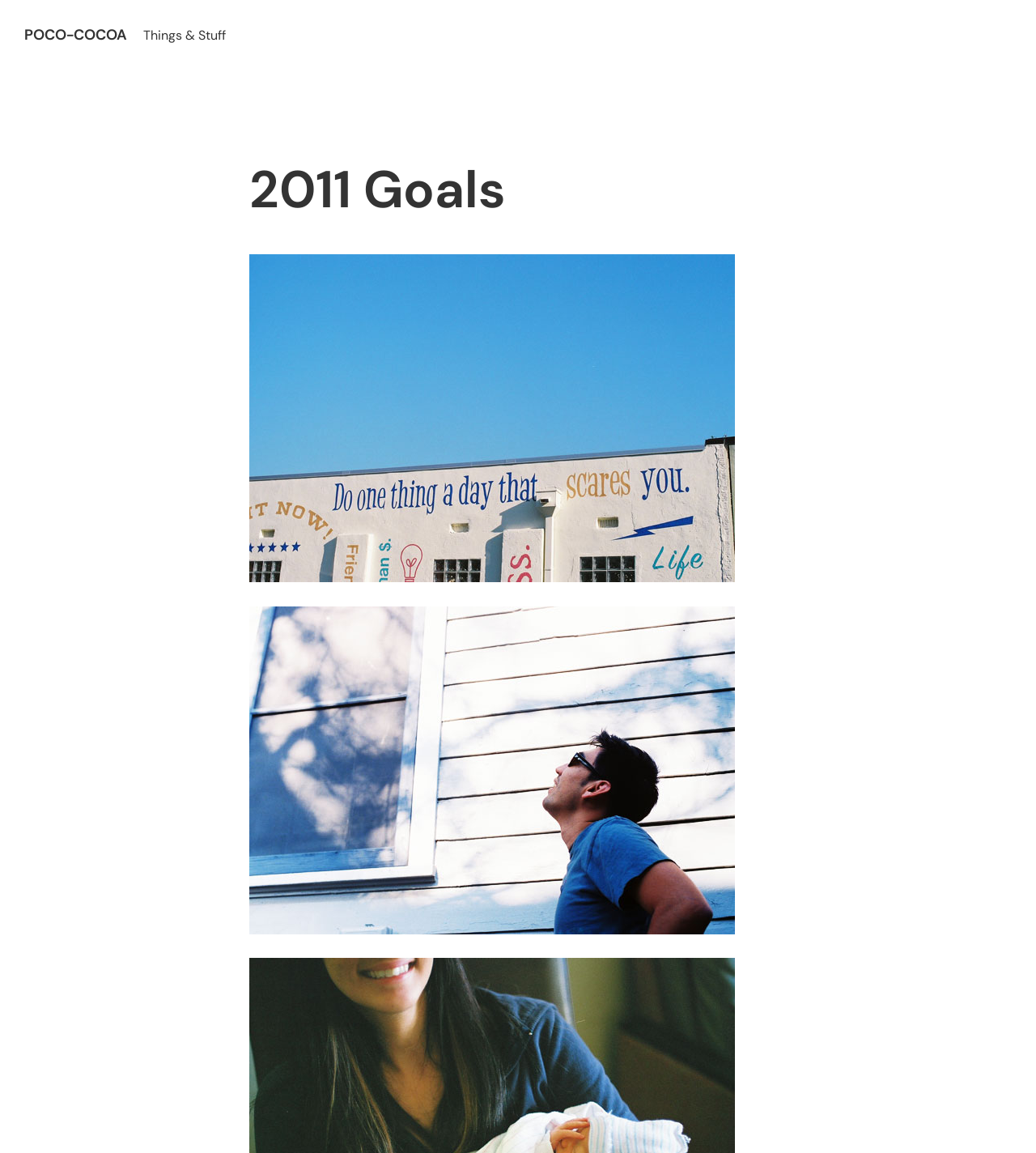What is the name of the blog?
Could you answer the question in a detailed manner, providing as much information as possible?

The name of the blog can be determined by looking at the heading element 'POCO-COCOA' which is a prominent element on the webpage, indicating that it is the title of the blog.